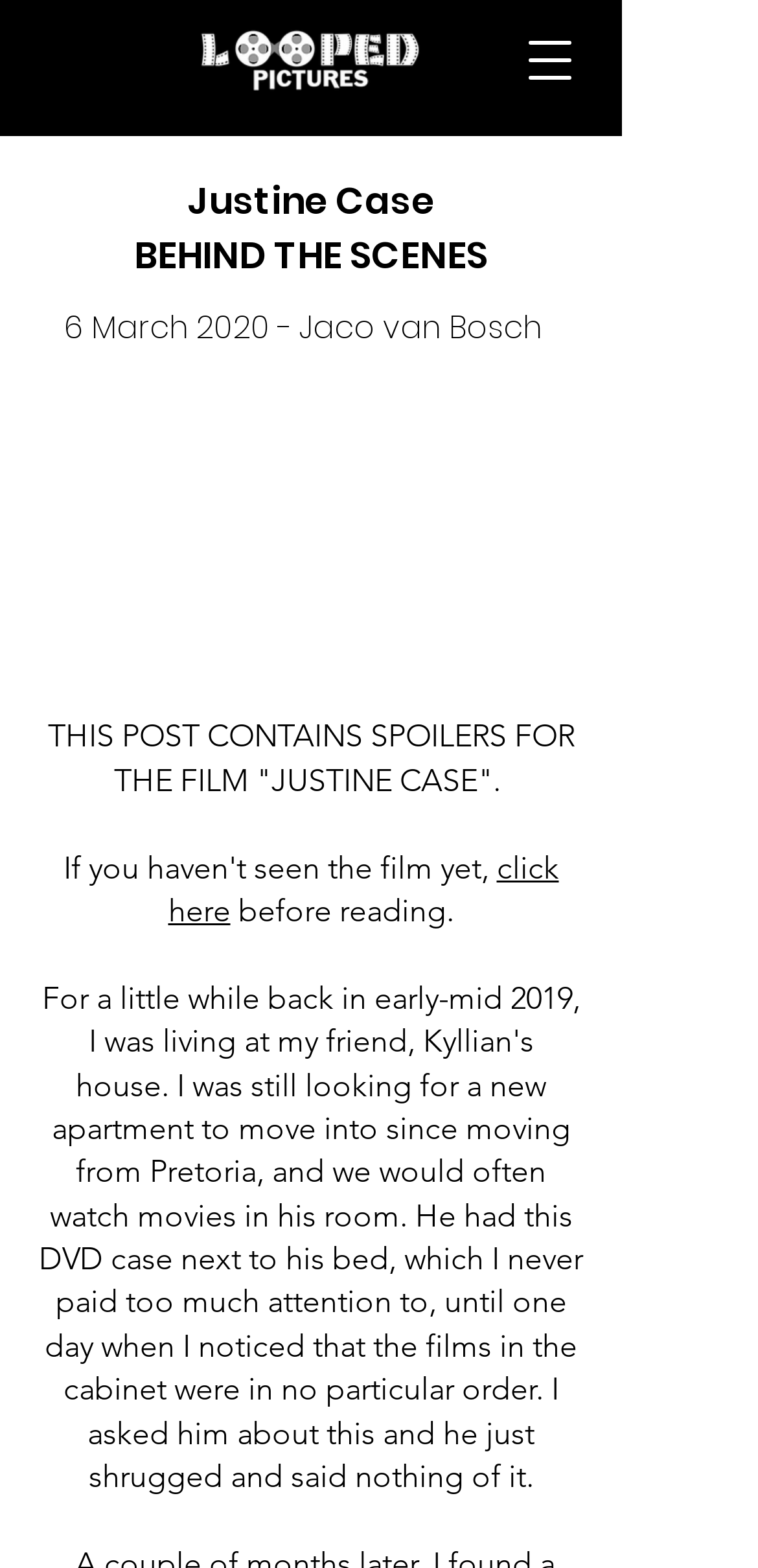Using the description: "click here", determine the UI element's bounding box coordinates. Ensure the coordinates are in the format of four float numbers between 0 and 1, i.e., [left, top, right, bottom].

[0.222, 0.541, 0.737, 0.593]